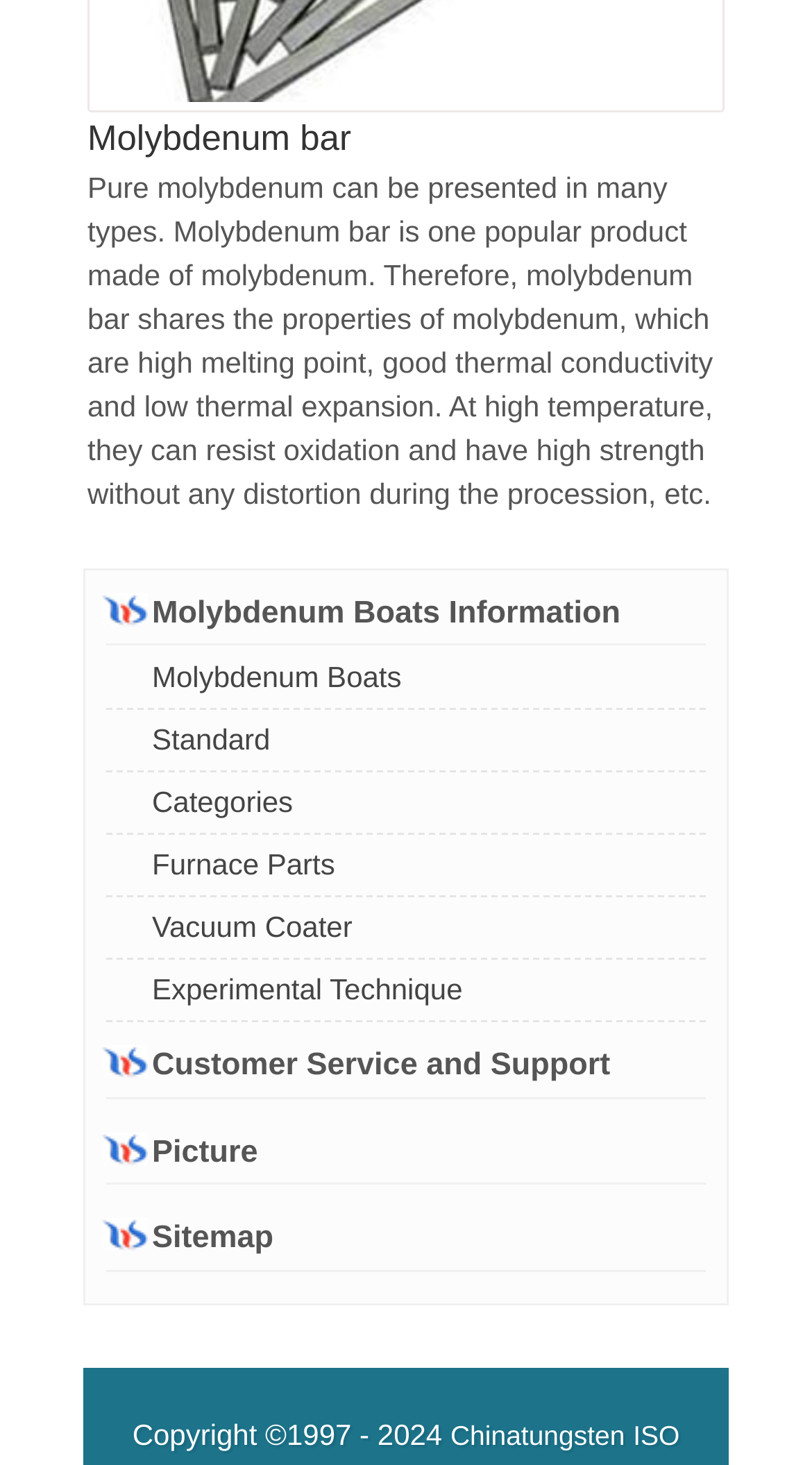Please indicate the bounding box coordinates for the clickable area to complete the following task: "Learn about molybdenum bar". The coordinates should be specified as four float numbers between 0 and 1, i.e., [left, top, right, bottom].

[0.108, 0.081, 0.432, 0.108]